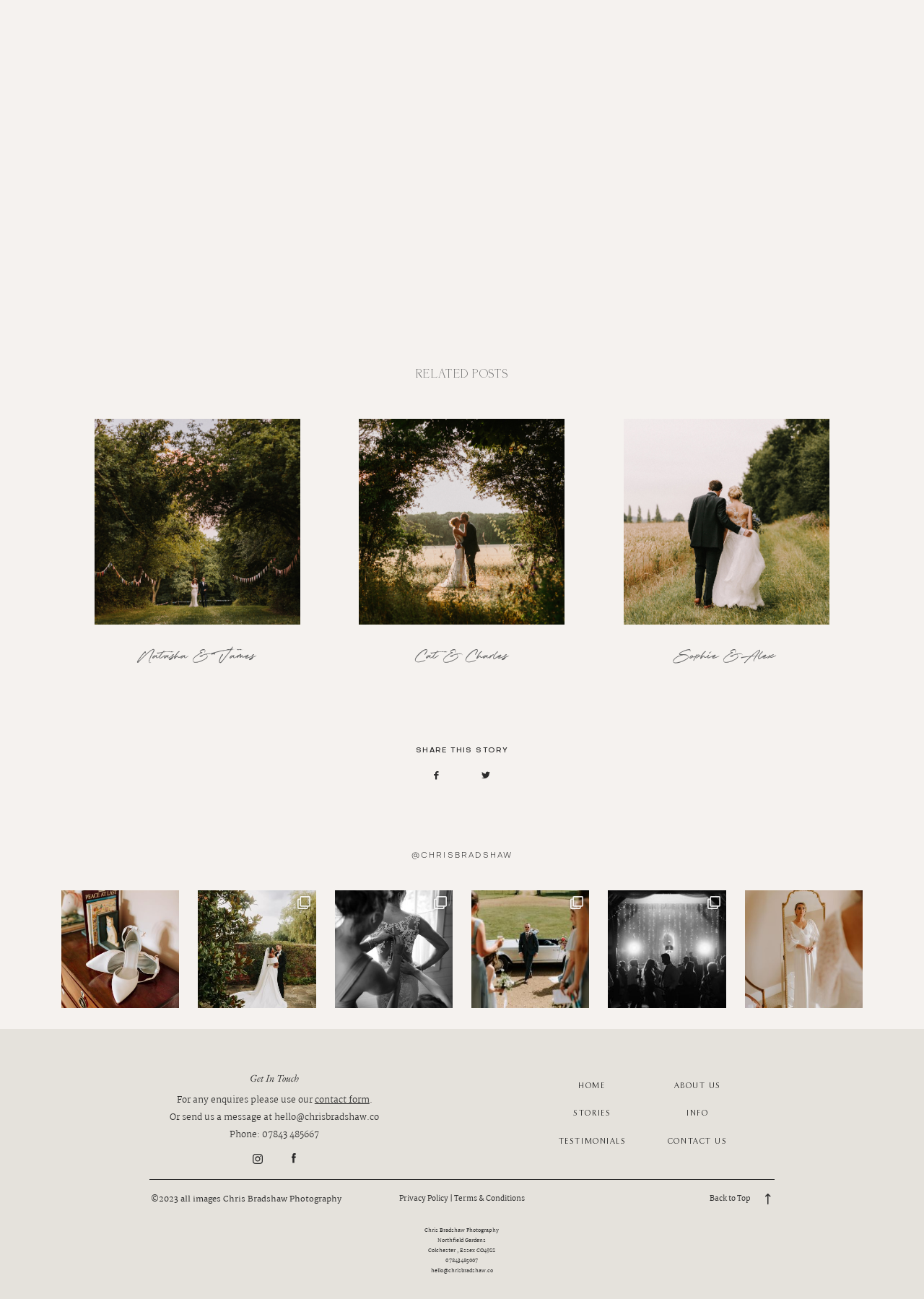Find and indicate the bounding box coordinates of the region you should select to follow the given instruction: "Click on 'Natasha & James'".

[0.102, 0.323, 0.325, 0.518]